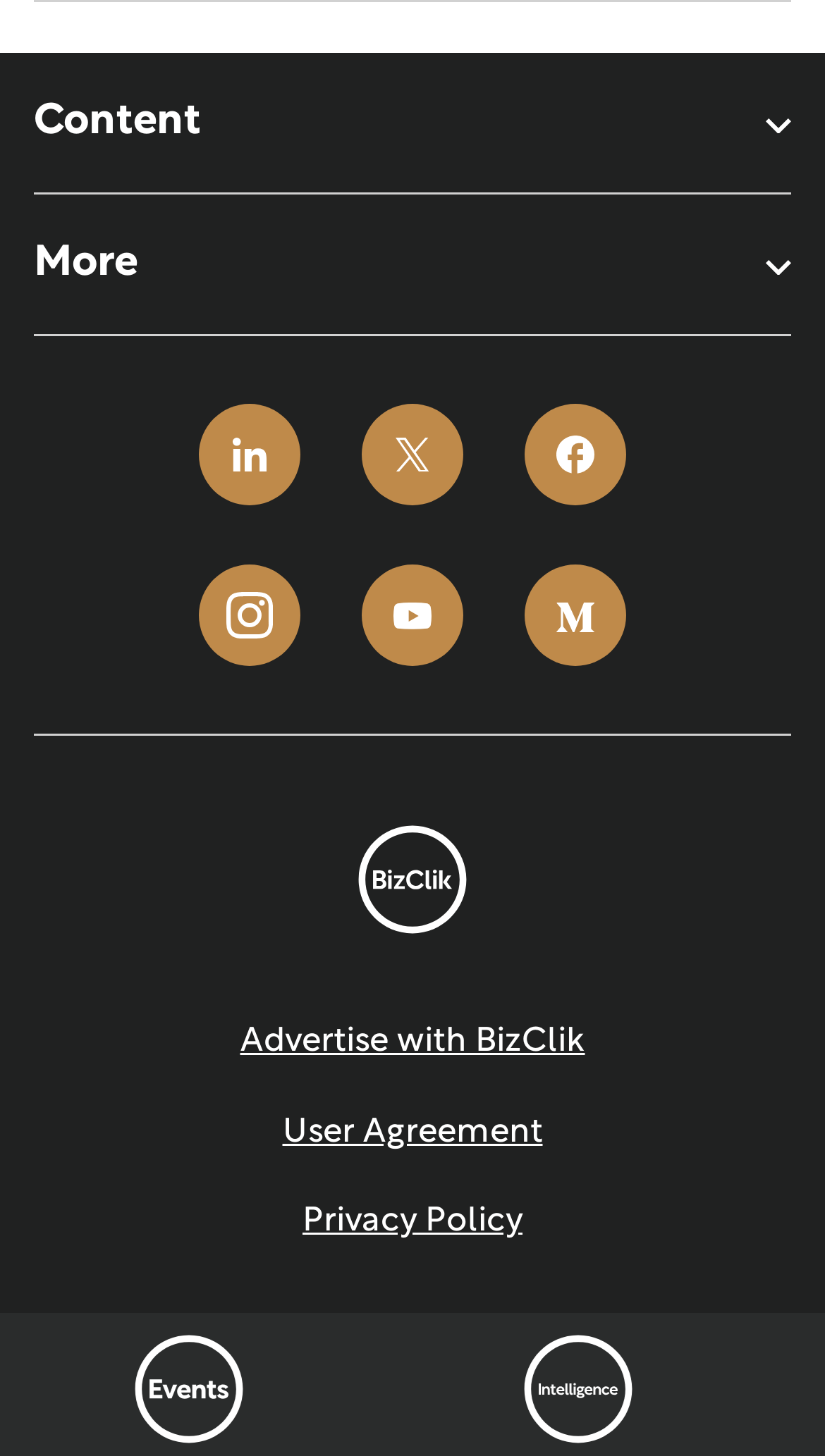Answer the question below with a single word or a brief phrase: 
What is the purpose of the 'More' button?

To show more content